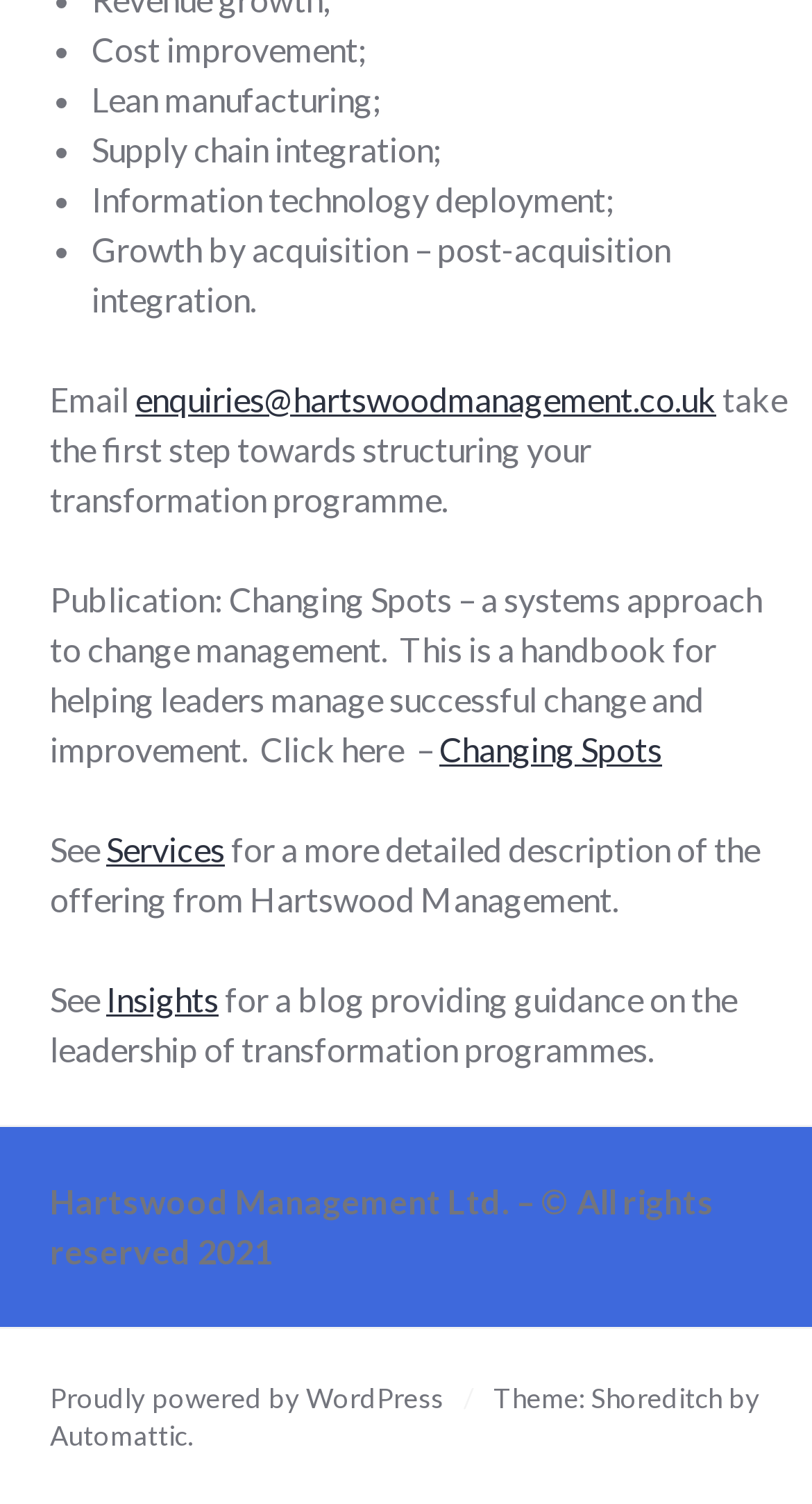Using details from the image, please answer the following question comprehensively:
What is the company's email address?

The email address can be found in the middle section of the webpage, where it says 'Email' followed by the email address 'enquiries@hartswoodmanagement.co.uk'.